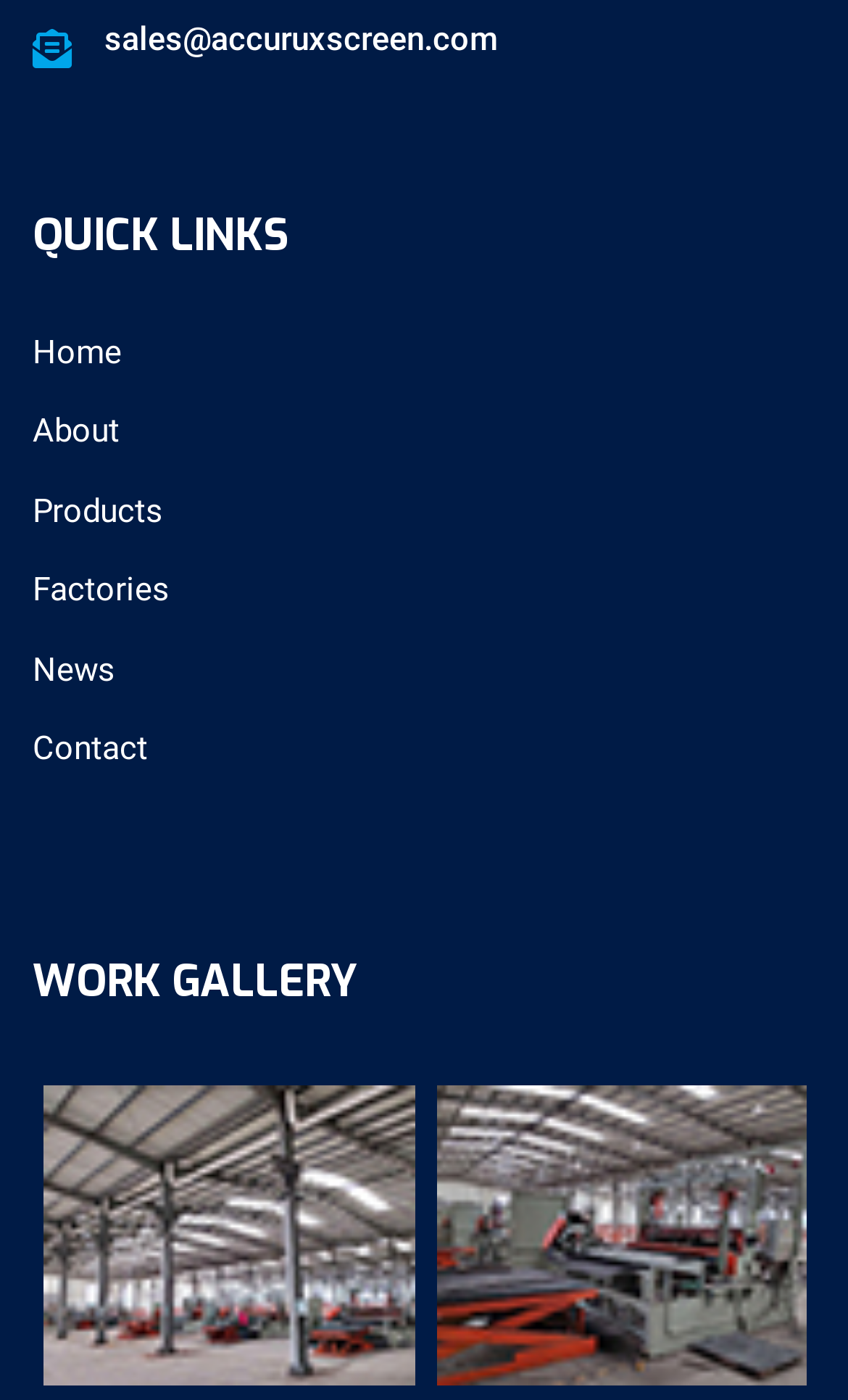How many images are there in the WORK GALLERY section?
Based on the visual information, provide a detailed and comprehensive answer.

There are 2 image elements in the WORK GALLERY section, although they are both labeled as 'image_not_found'.